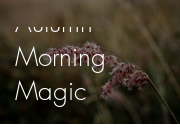What is highlighted by the soft natural light?
Deliver a detailed and extensive answer to the question.

According to the caption, the soft natural light 'highlights' the delicate grasses, showcasing their intricate textures and warm tones.